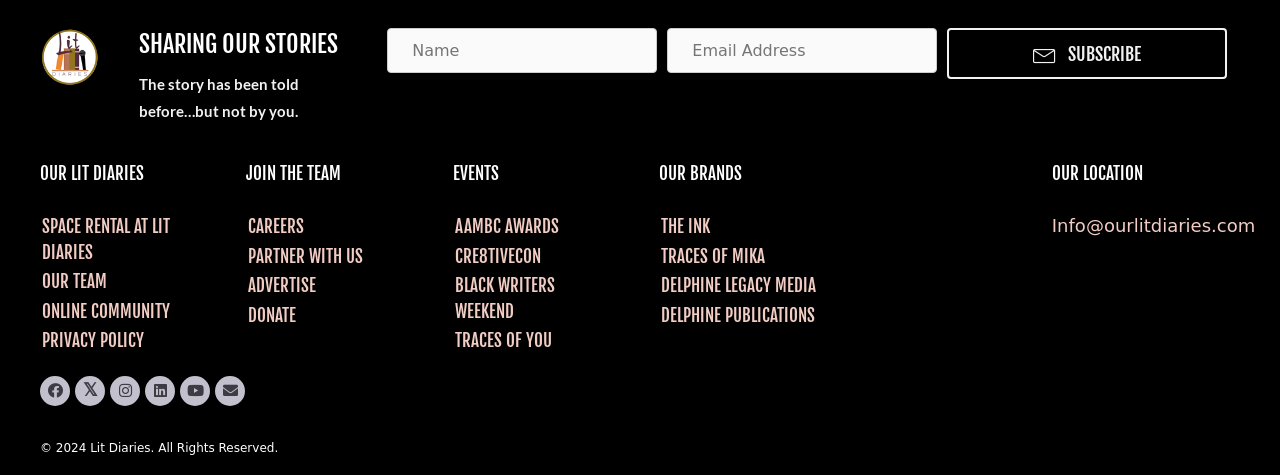Find the bounding box coordinates for the HTML element described as: "App Support". The coordinates should consist of four float values between 0 and 1, i.e., [left, top, right, bottom].

None